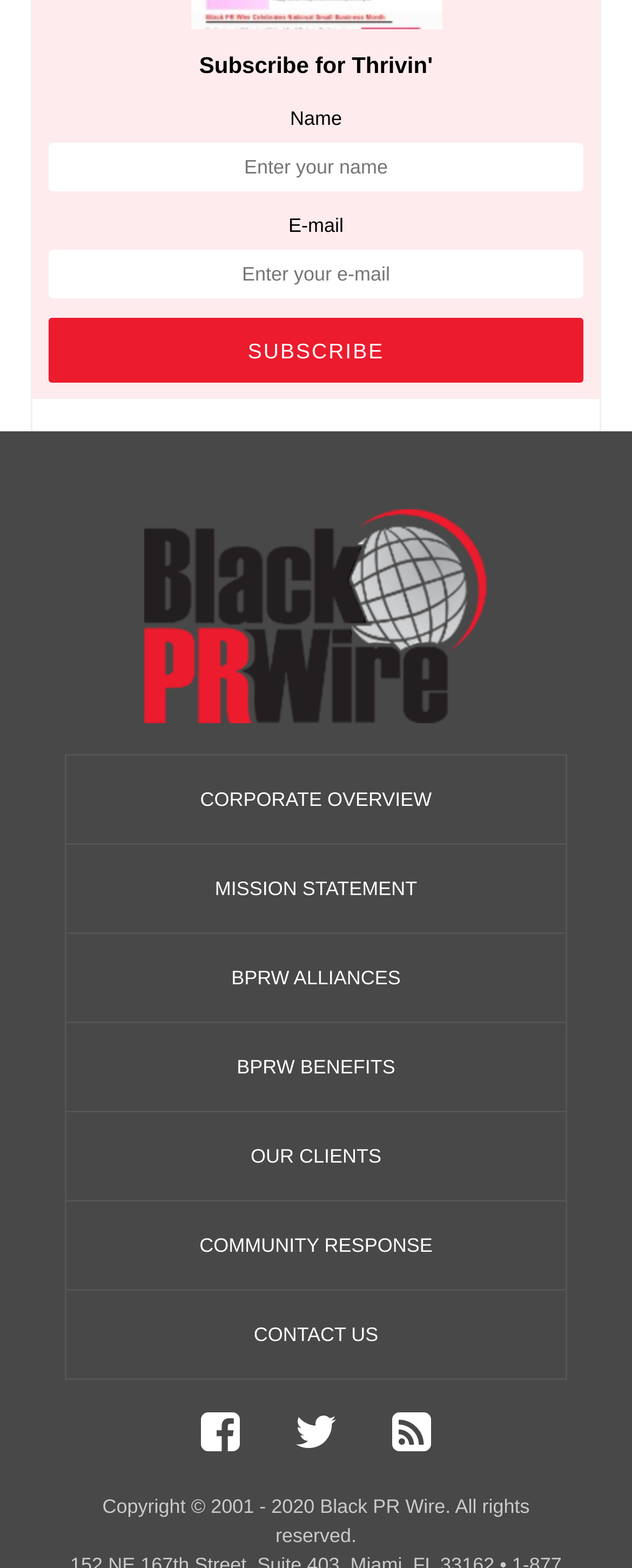Give a one-word or short phrase answer to this question: 
How many social media links are there?

3